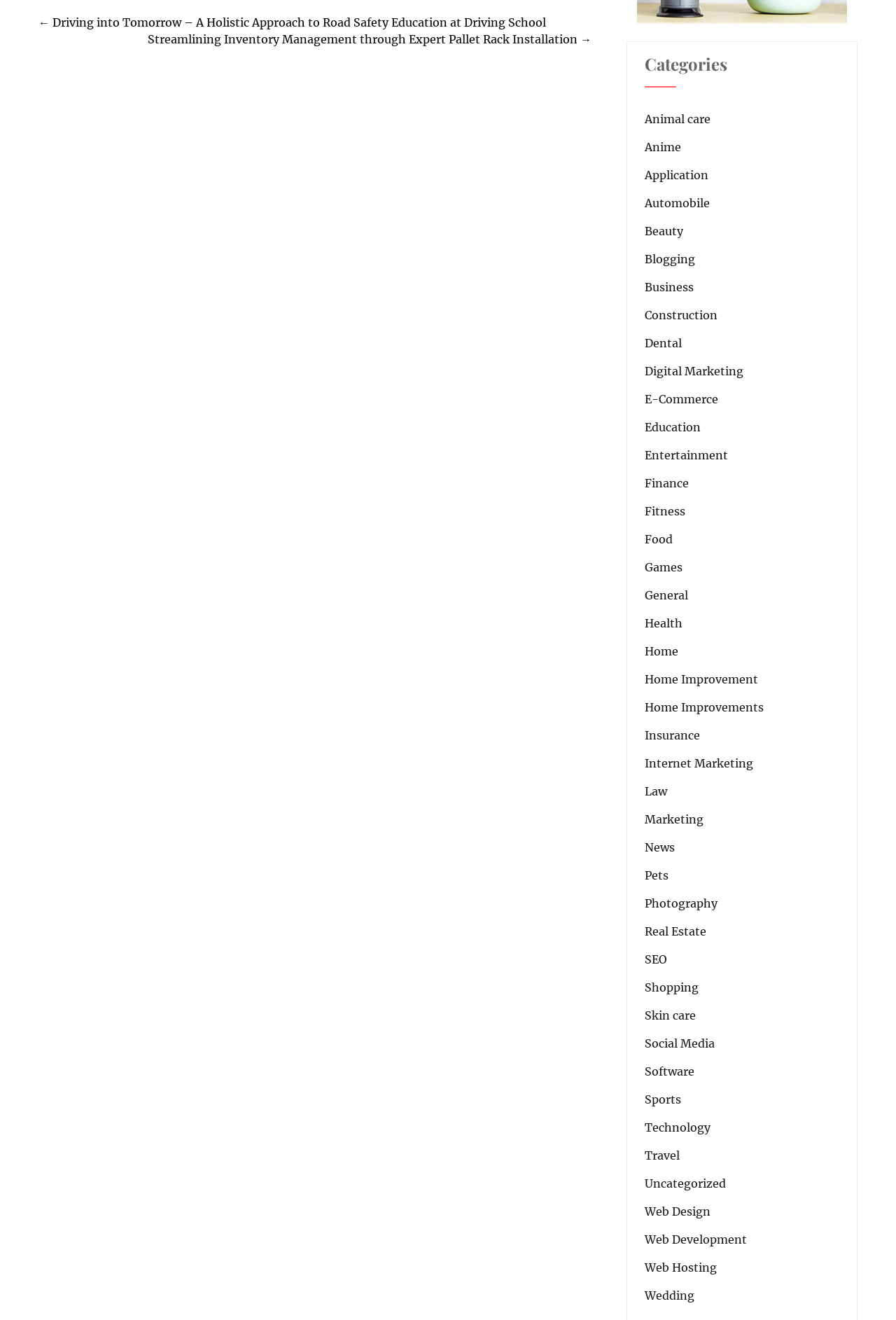Answer the question below in one word or phrase:
How many categories are listed on this webpage?

39